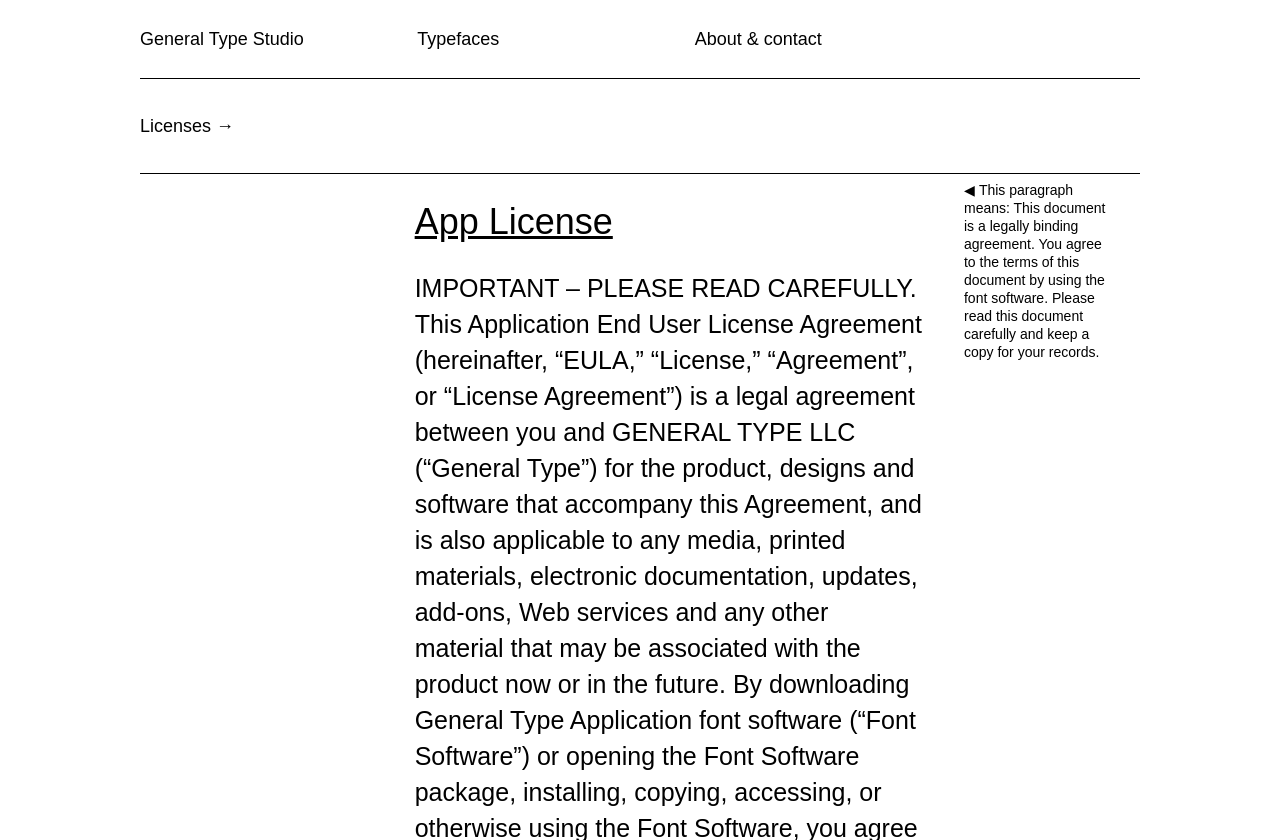What is the purpose of the document described in the paragraph?
Provide a detailed and extensive answer to the question.

The purpose of the document described in the paragraph can be inferred from the text, which states 'This document is a legally binding agreement. You agree to the terms of this document by using the font software.' This suggests that the document is a legally binding agreement related to the use of font software.